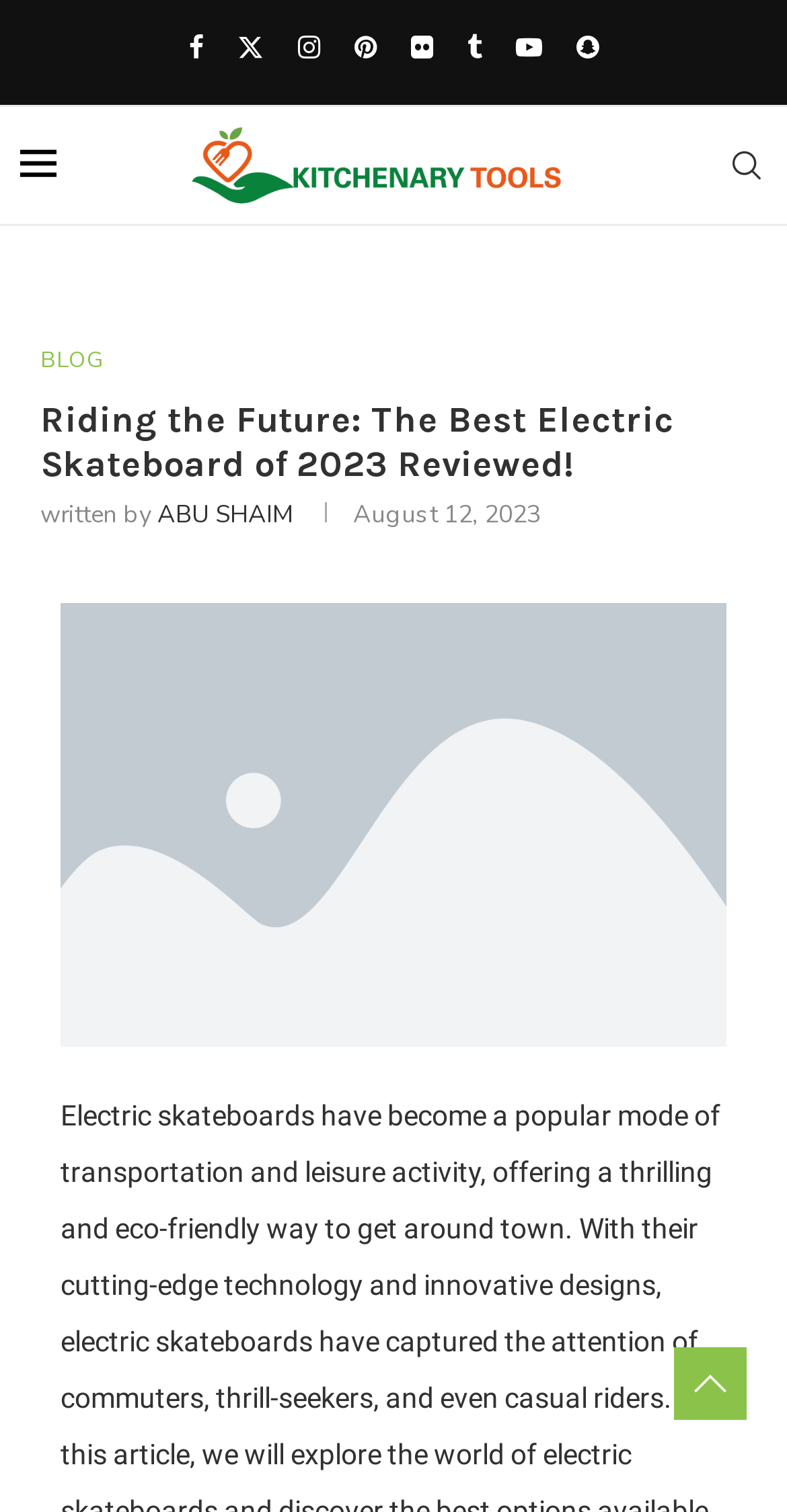Look at the image and give a detailed response to the following question: When was the article published?

I found the publication date by looking at the time element in the article's metadata section, which displays the date 'August 12, 2023'.